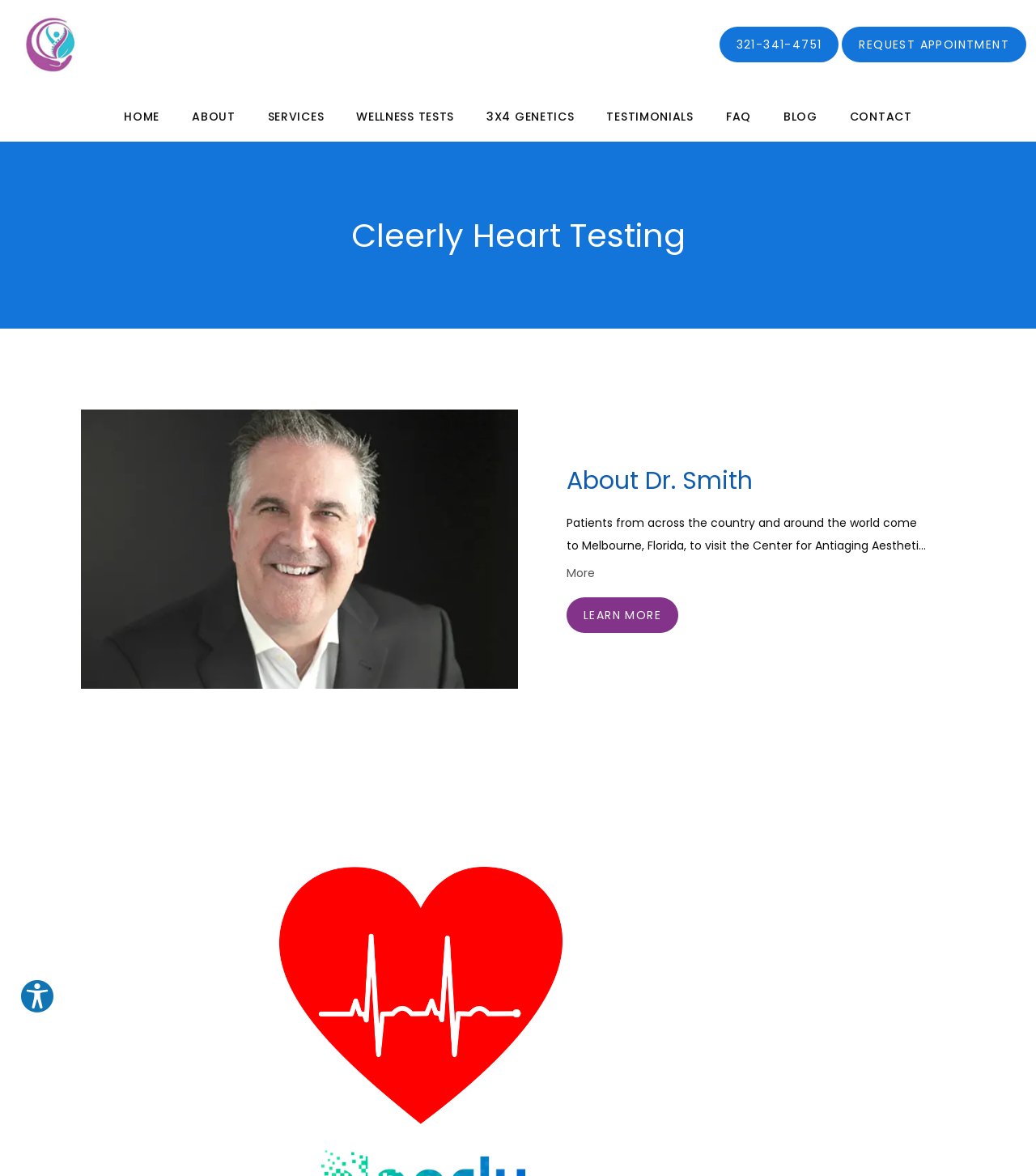Respond to the following question using a concise word or phrase: 
What is the name of the doctor?

Dr. Smith